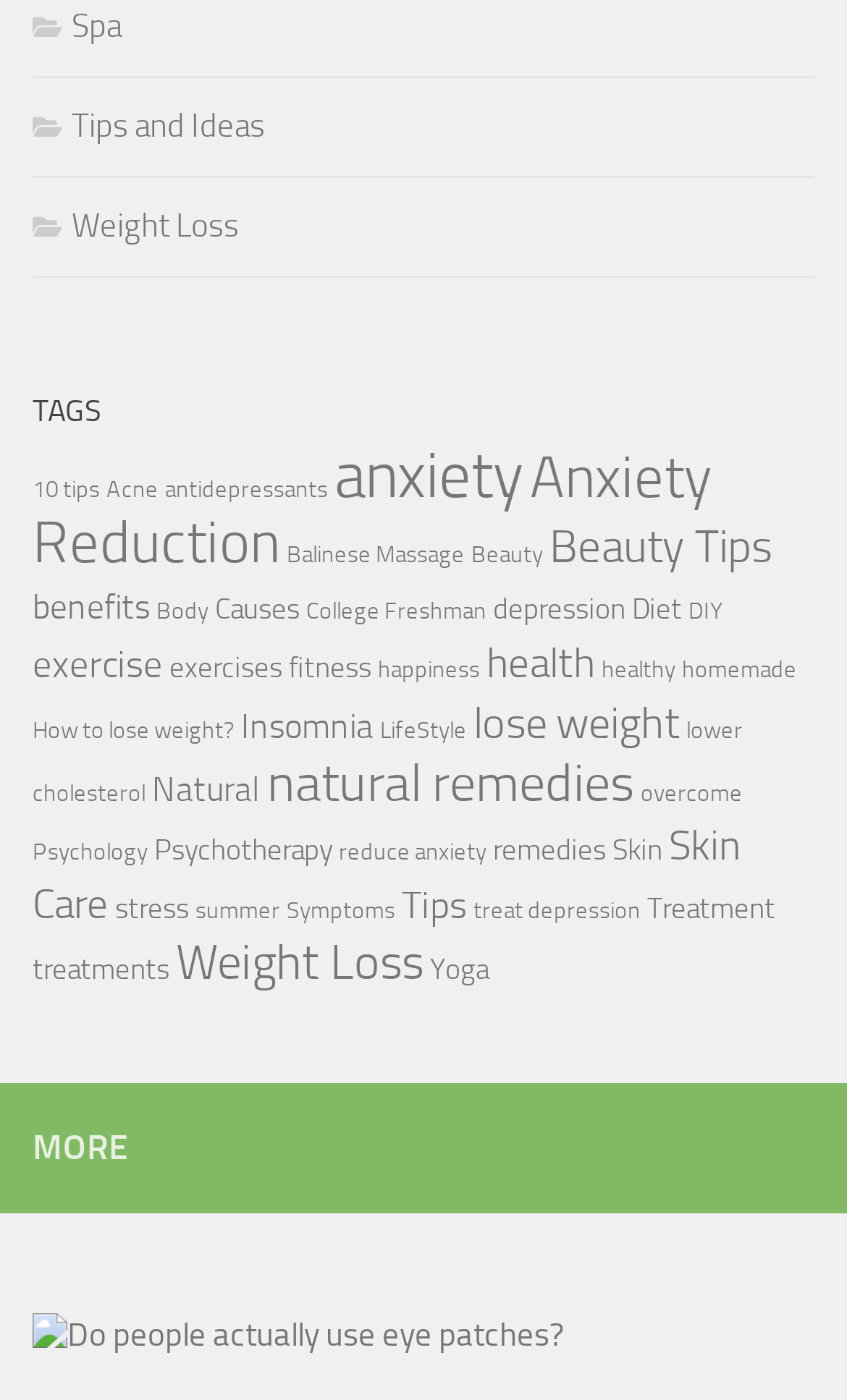Can you find the bounding box coordinates for the element that needs to be clicked to execute this instruction: "Click on Spa"? The coordinates should be given as four float numbers between 0 and 1, i.e., [left, top, right, bottom].

[0.038, 0.005, 0.144, 0.033]